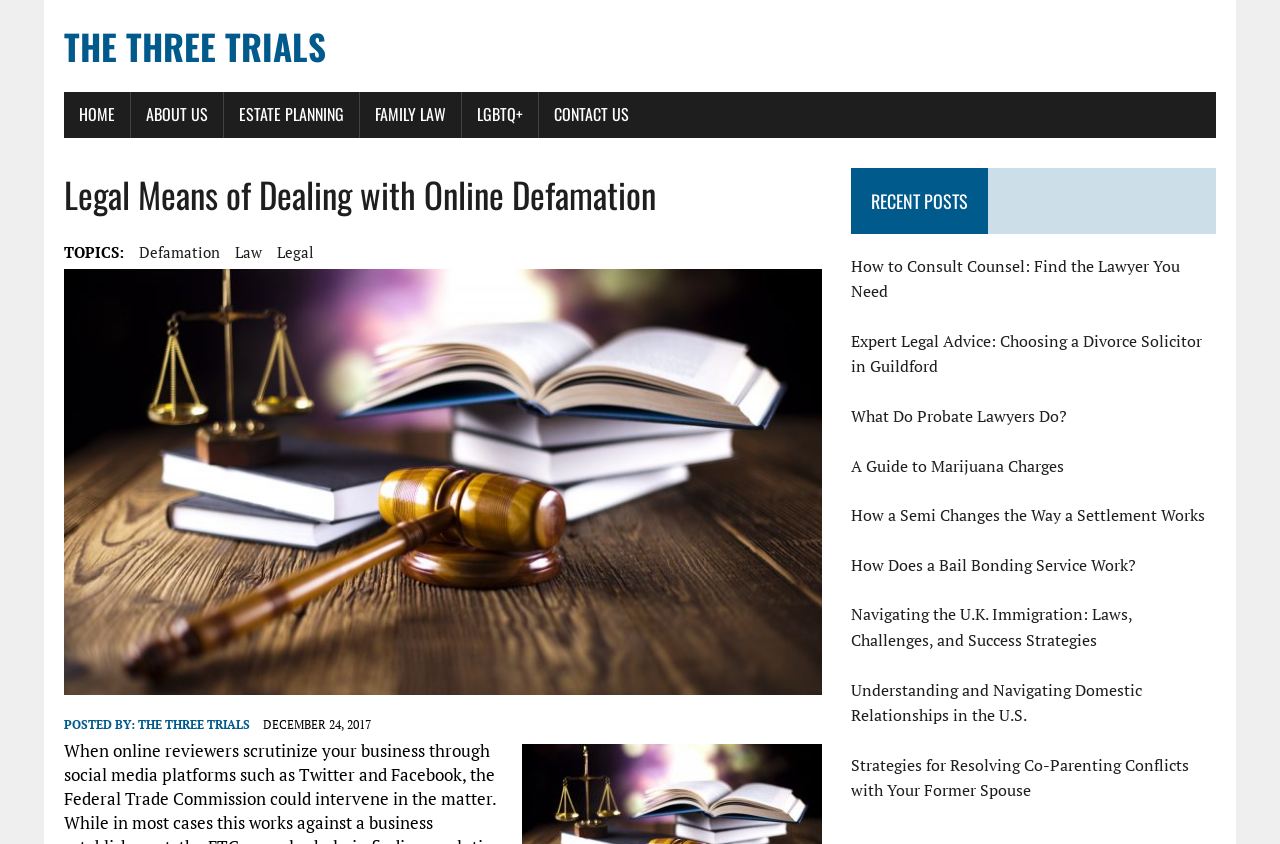Show the bounding box coordinates for the element that needs to be clicked to execute the following instruction: "Read the 'Legal Means of Dealing with Online Defamation' heading". Provide the coordinates in the form of four float numbers between 0 and 1, i.e., [left, top, right, bottom].

[0.05, 0.199, 0.642, 0.26]